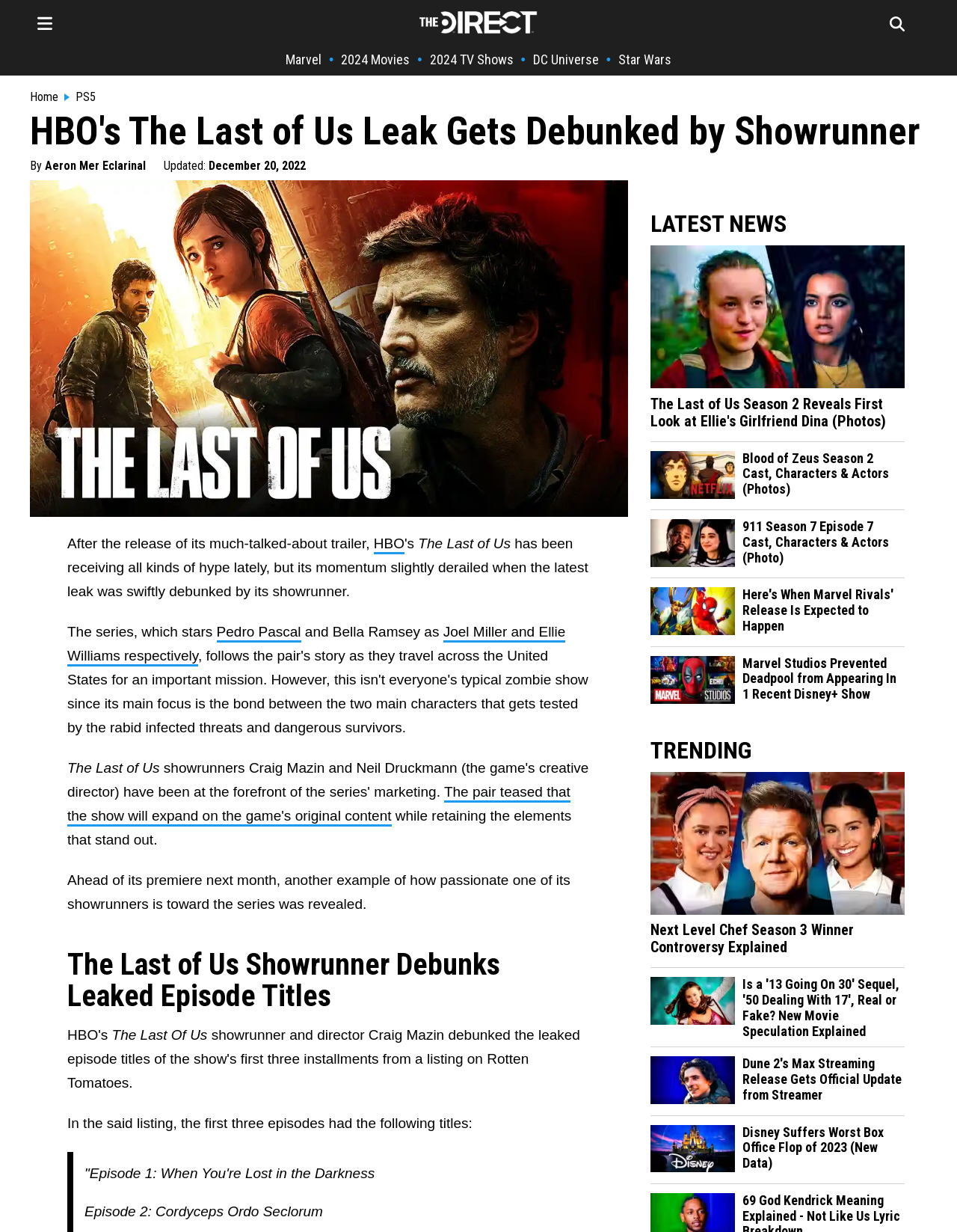Detail the various sections and features of the webpage.

The webpage is an article about the HBO series "The Last of Us" and its showrunner debunking leaked episode titles. At the top of the page, there is a logo of "The Direct" on the left and a navigation menu on the right with links to "Marvel", "2024 Movies", "2024 TV Shows", "DC Universe", and "Star Wars". Below the navigation menu, there is a heading that reads "HBO's The Last of Us Leak Gets Debunked by Showrunner" followed by the author's name and the date of the article.

The main content of the article is divided into several sections. The first section describes how the showrunner debunked the leaked episode titles, followed by a brief summary of the show's premise and its stars, Pedro Pascal and Bella Ramsey. The second section is a quote from the showrunner about the show's content.

On the right side of the page, there is a section titled "LATEST NEWS" with several links to other news articles, each accompanied by an image. The articles are about various TV shows and movies, including "The Last of Us" Season 2, "Blood of Zeus" Season 2, "911" Season 7, and "Marvel Rivals".

Below the "LATEST NEWS" section, there is another section titled "TRENDING" with more links to news articles, each accompanied by an image. These articles are about various TV shows and movies, including "Next Level Chef" Season 3, "13 Going On 30" sequel, "Dune 2", and "Disney's" box office flop.

Throughout the page, there are several images, including a logo of "The Last of Us" and images related to the news articles. The overall layout of the page is clean and easy to navigate, with clear headings and concise text.